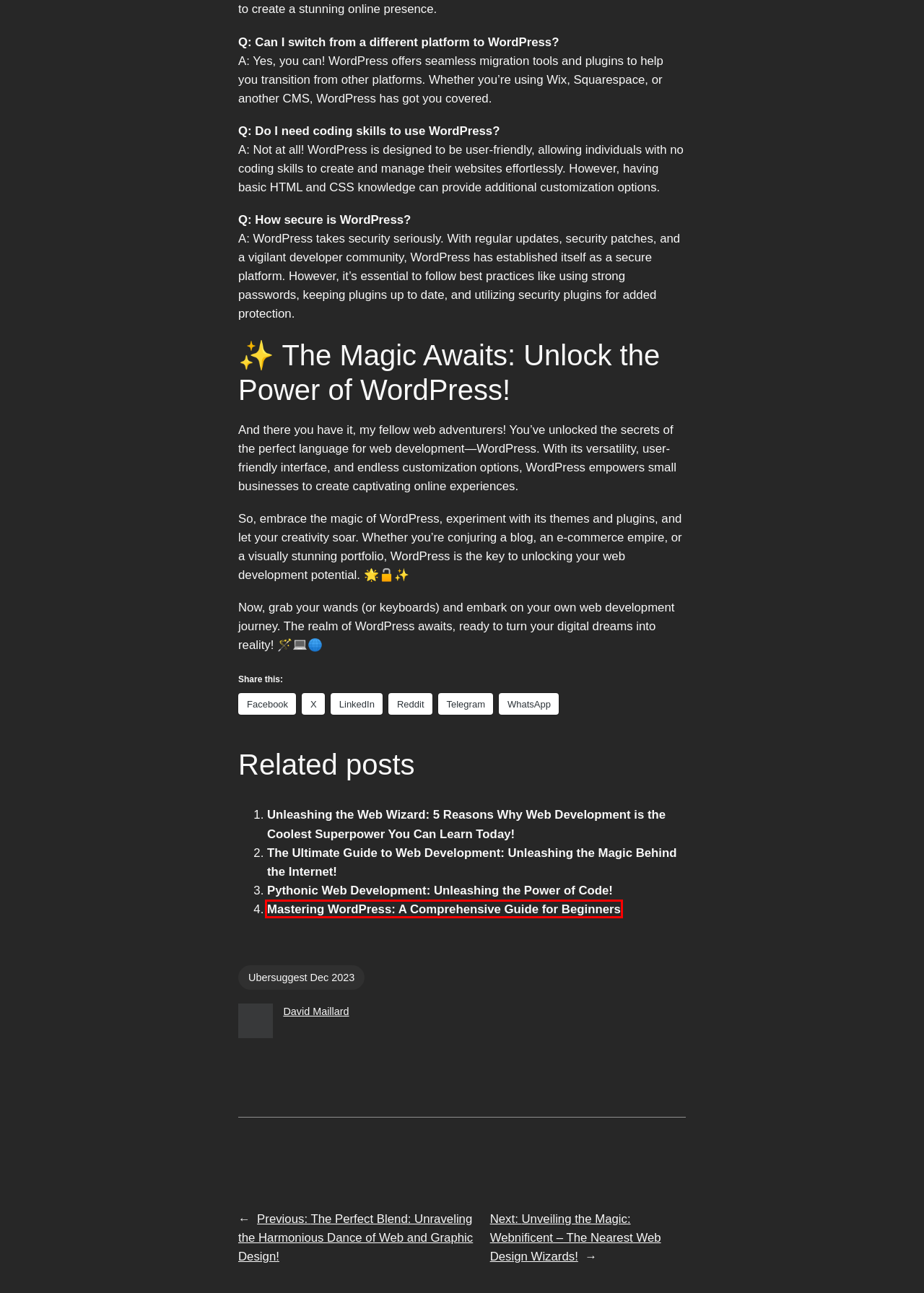Review the webpage screenshot and focus on the UI element within the red bounding box. Select the best-matching webpage description for the new webpage that follows after clicking the highlighted element. Here are the candidates:
A. The Perfect Blend: Unraveling the Harmonious Dance of Web and Graphic Design! - David Maillard
B. Unveiling the Magic: Webnificent - The Nearest Web Design Wizards! - David Maillard
C. David Maillard, Author at David Maillard
D. Blog Archives - David Maillard
E. The Ultimate Guide to Web Development: Unleashing the Magic Behind the Internet! - David Maillard
F. Mastering WordPress: A Comprehensive Guide for Beginners - David Maillard
G. Pythonic Web Development: Unleashing the Power of Code! - David Maillard
H. Homepage 2024 - David Maillard

F